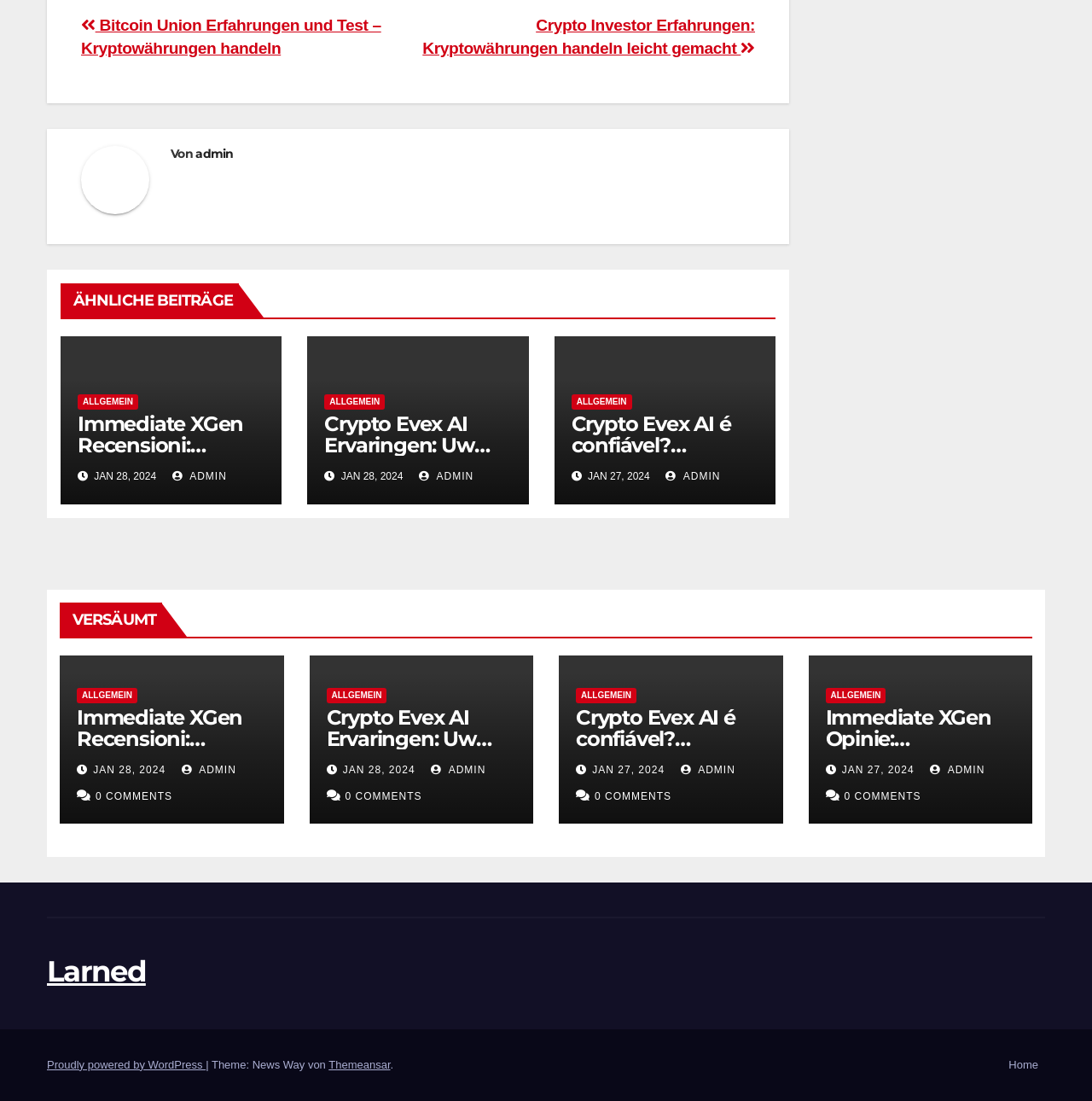How many comments does the second post have?
Using the picture, provide a one-word or short phrase answer.

0